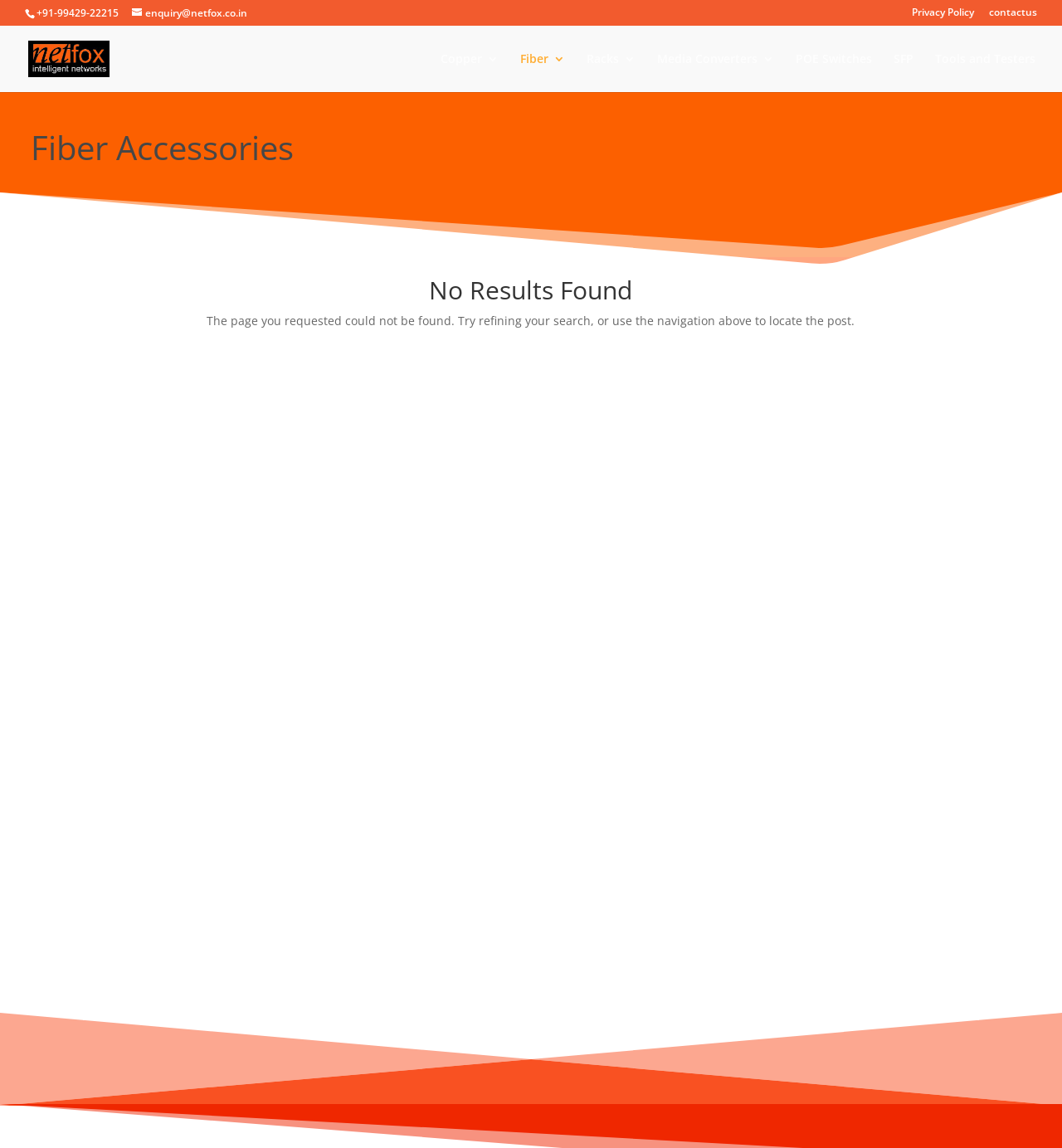Find the bounding box coordinates for the element that must be clicked to complete the instruction: "click the contact us link". The coordinates should be four float numbers between 0 and 1, indicated as [left, top, right, bottom].

[0.931, 0.007, 0.977, 0.022]